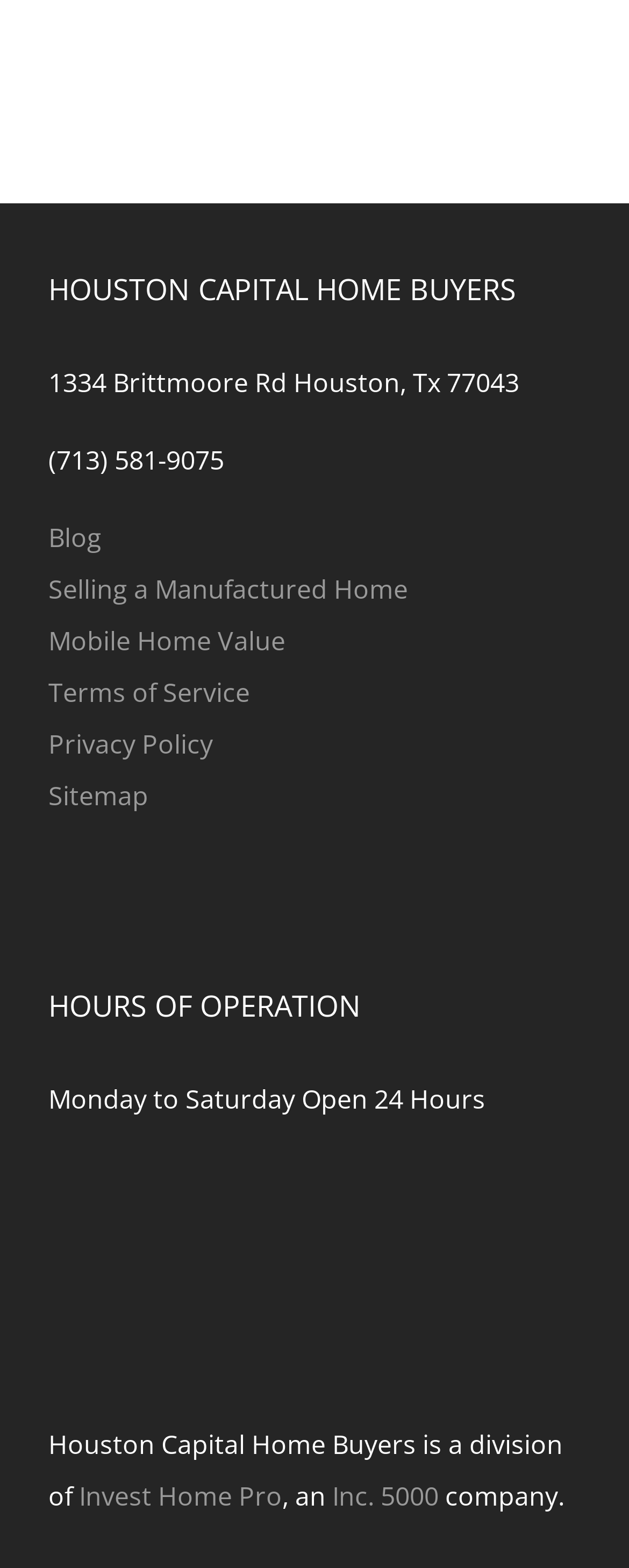Please find the bounding box for the UI element described by: "Invest Home Pro".

[0.126, 0.943, 0.449, 0.966]